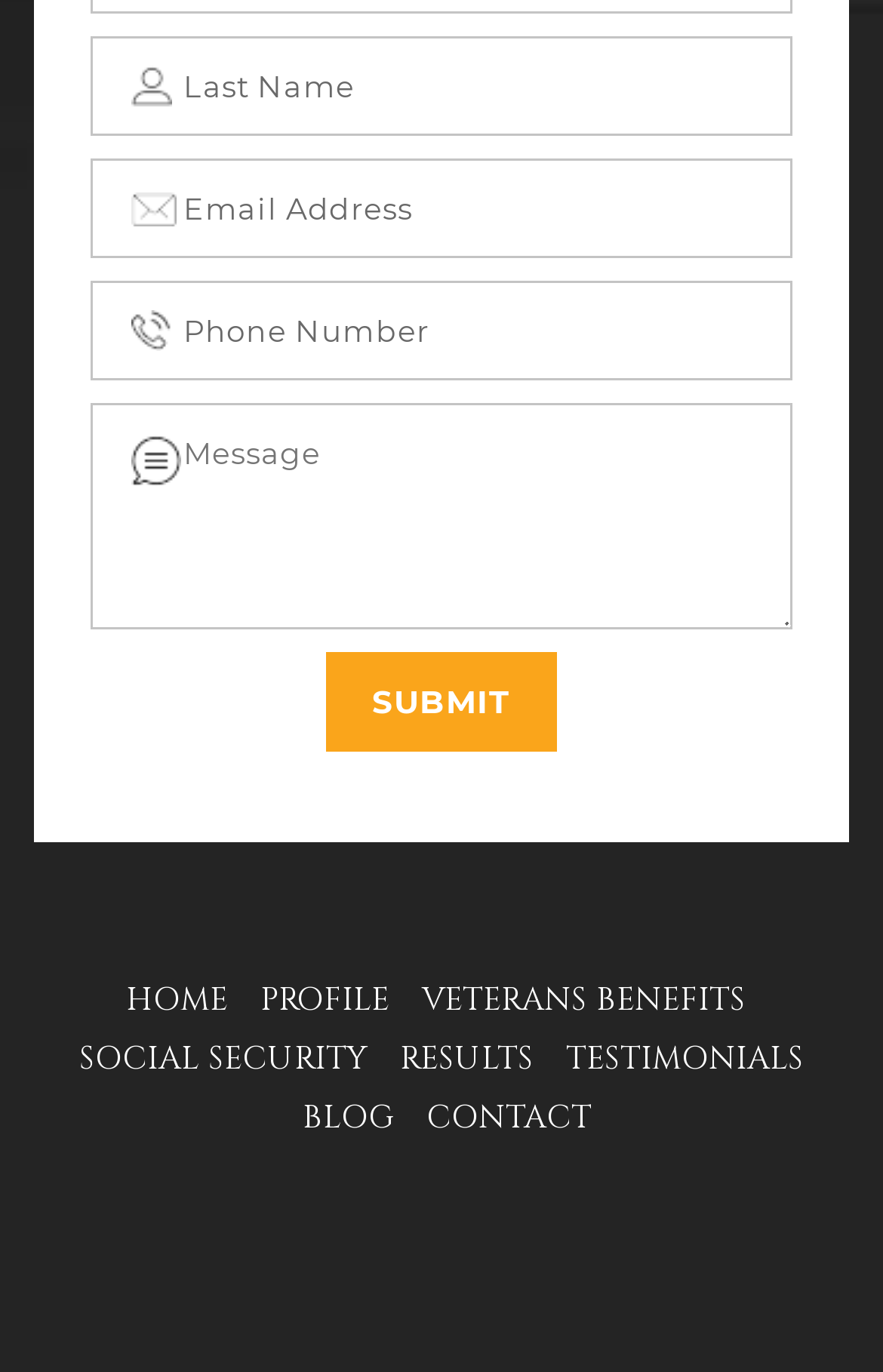Please provide a short answer using a single word or phrase for the question:
Is the 'CONTACT' link above or below the 'BLOG' link?

Below